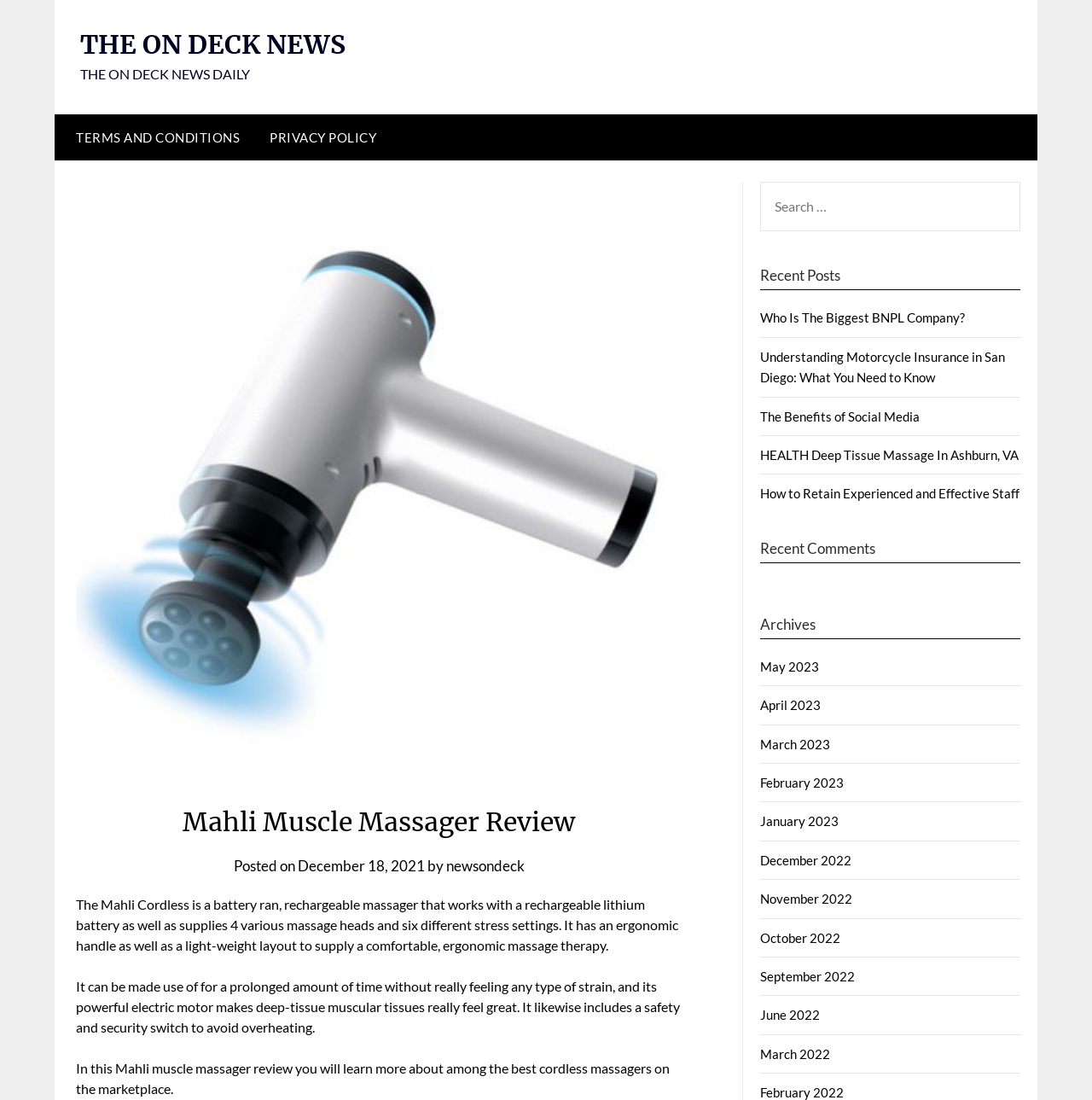Pinpoint the bounding box coordinates of the element that must be clicked to accomplish the following instruction: "Visit the 'TERMS AND CONDITIONS' page". The coordinates should be in the format of four float numbers between 0 and 1, i.e., [left, top, right, bottom].

[0.05, 0.104, 0.232, 0.146]